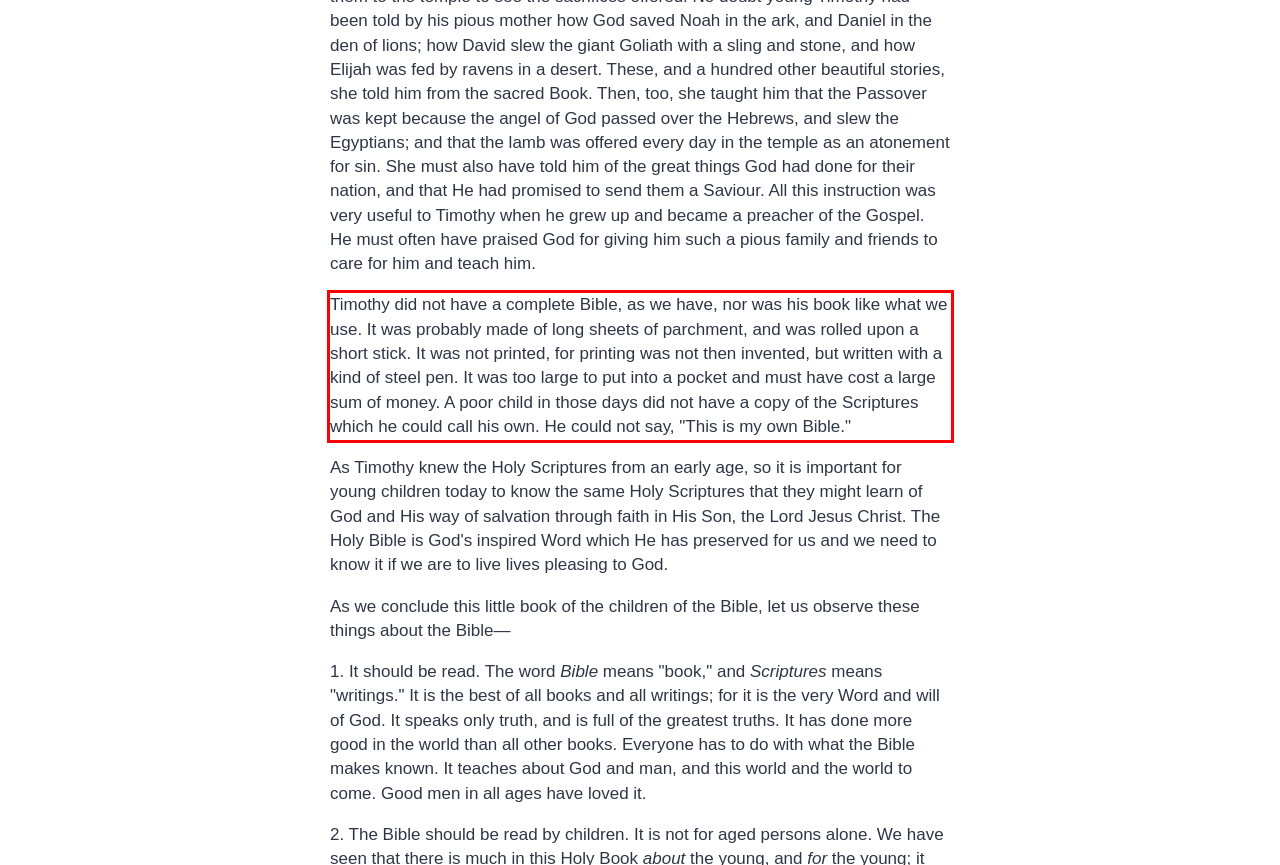You are provided with a screenshot of a webpage that includes a red bounding box. Extract and generate the text content found within the red bounding box.

Timothy did not have a complete Bible, as we have, nor was his book like what we use. It was probably made of long sheets of parchment, and was rolled upon a short stick. It was not printed, for printing was not then invented, but written with a kind of steel pen. It was too large to put into a pocket and must have cost a large sum of money. A poor child in those days did not have a copy of the Scriptures which he could call his own. He could not say, "This is my own Bible."